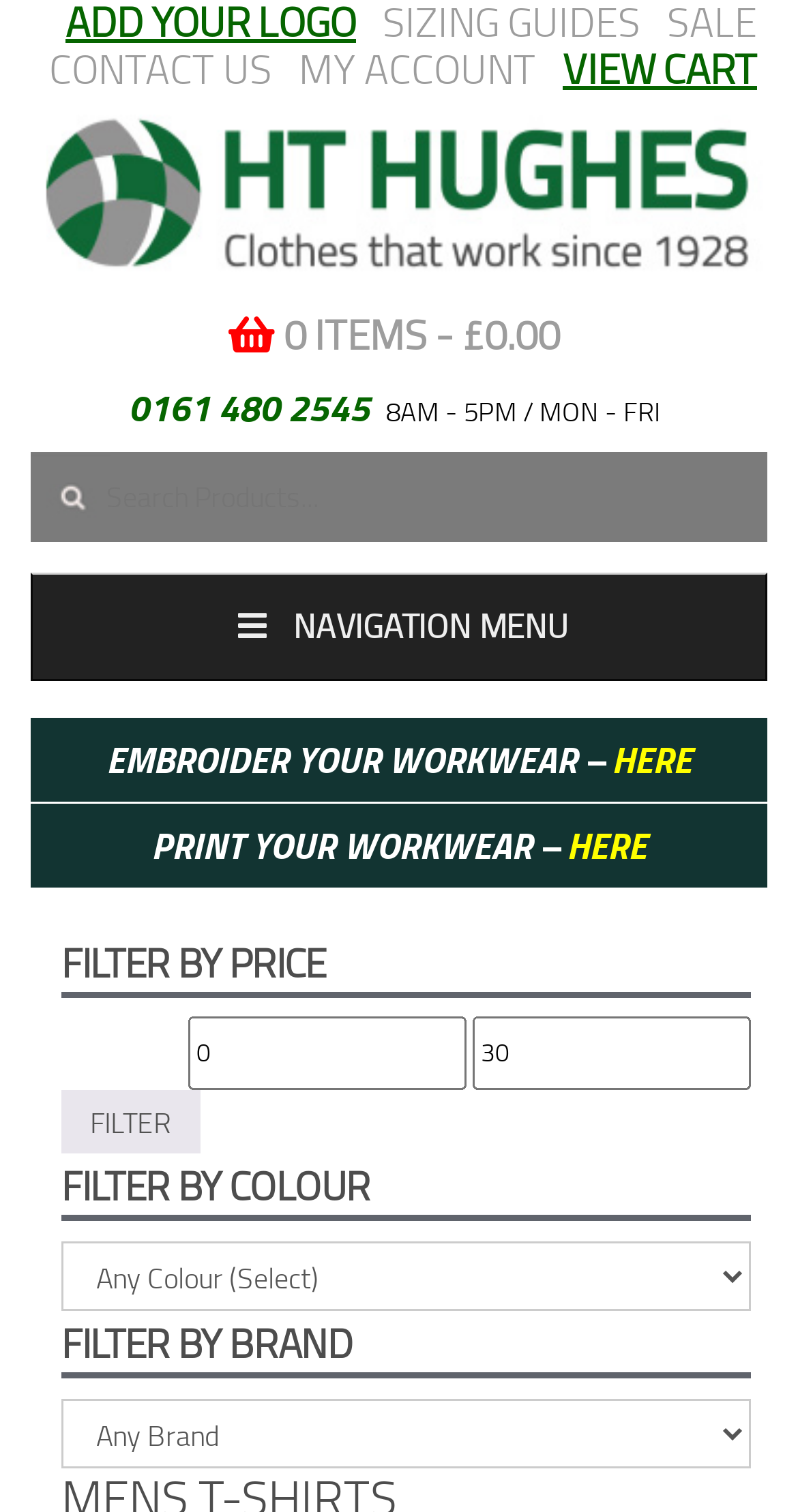What is the navigation menu icon?
Using the details shown in the screenshot, provide a comprehensive answer to the question.

I looked at the top section of the webpage, where the navigation menu is usually displayed. I saw a button with the icon '', which is a common icon used to represent a navigation menu.